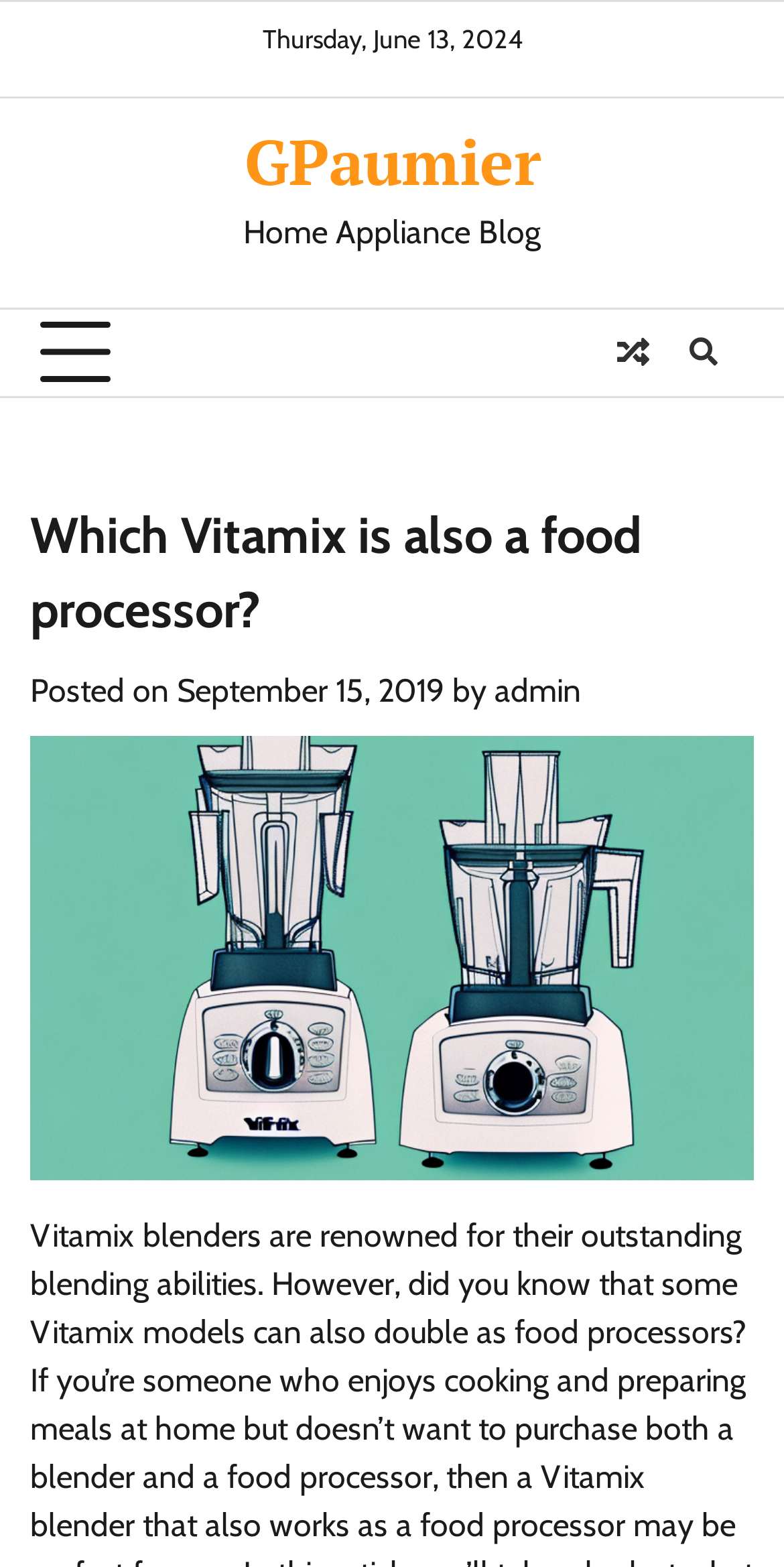Analyze and describe the webpage in a detailed narrative.

The webpage appears to be a blog post titled "Which Vitamix is also a food processor?" by admin, dated September 15, 2019. At the top of the page, there is a header section that displays the date "Thursday, June 13, 2024" and a link to the author's profile, "GPaumier", alongside the blog's title, "Home Appliance Blog". 

On the top-right corner, there are three icons: a button with no text, a link with a font awesome icon "\uf074", and another link with a font awesome icon "\uf002". 

Below the header section, the main content area is divided into two parts. On the left, there is a heading that repeats the title of the blog post, "Which Vitamix is also a food processor?". Below the heading, there is a section that displays the post's metadata, including the text "Posted on", a link to the post's date, and the author's name, "admin". 

There are no images on the page. The overall structure of the page is simple, with a clear hierarchy of elements.